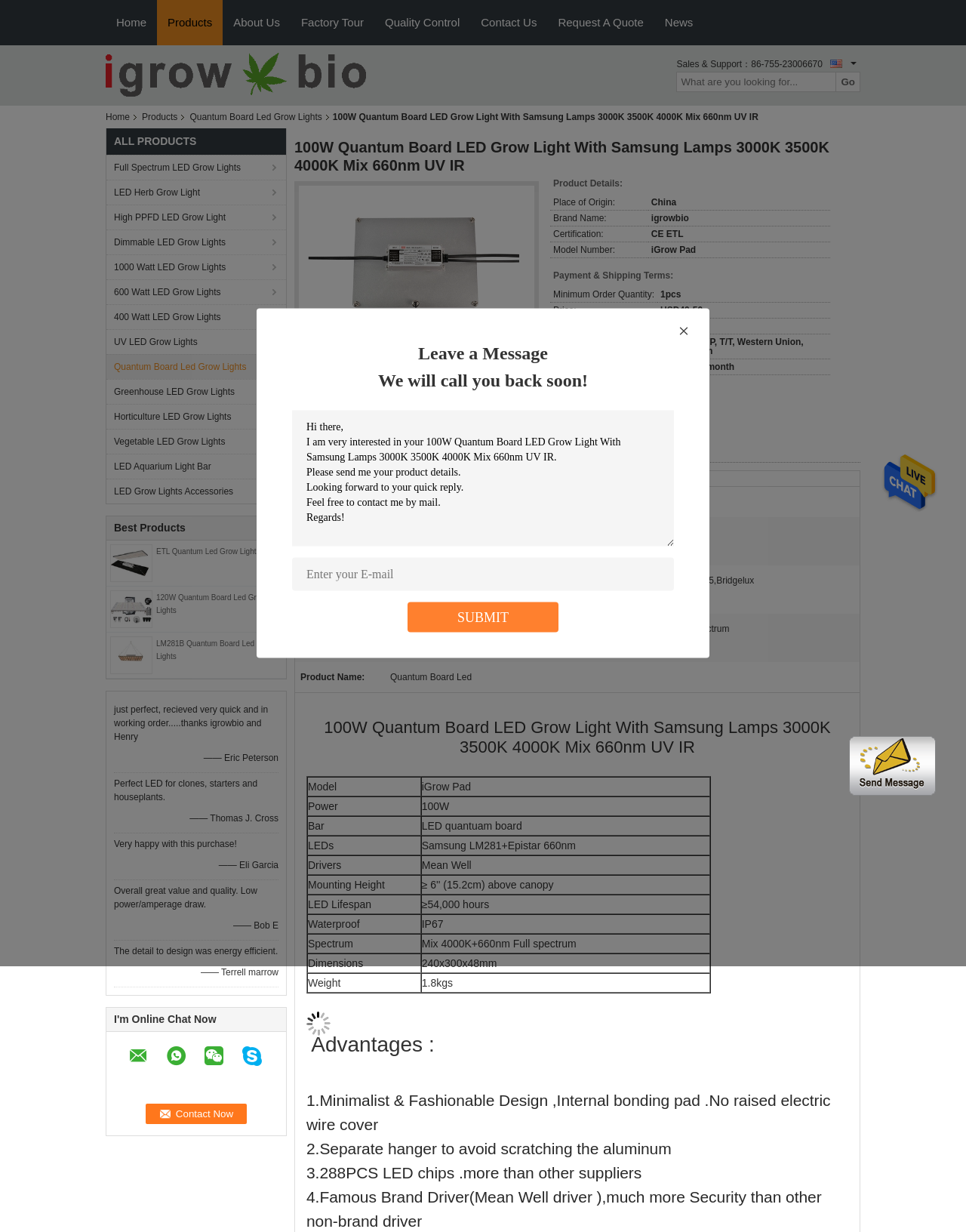Please identify the webpage's heading and generate its text content.

100W Quantum Board LED Grow Light With Samsung Lamps 3000K 3500K 4000K Mix 660nm UV IR